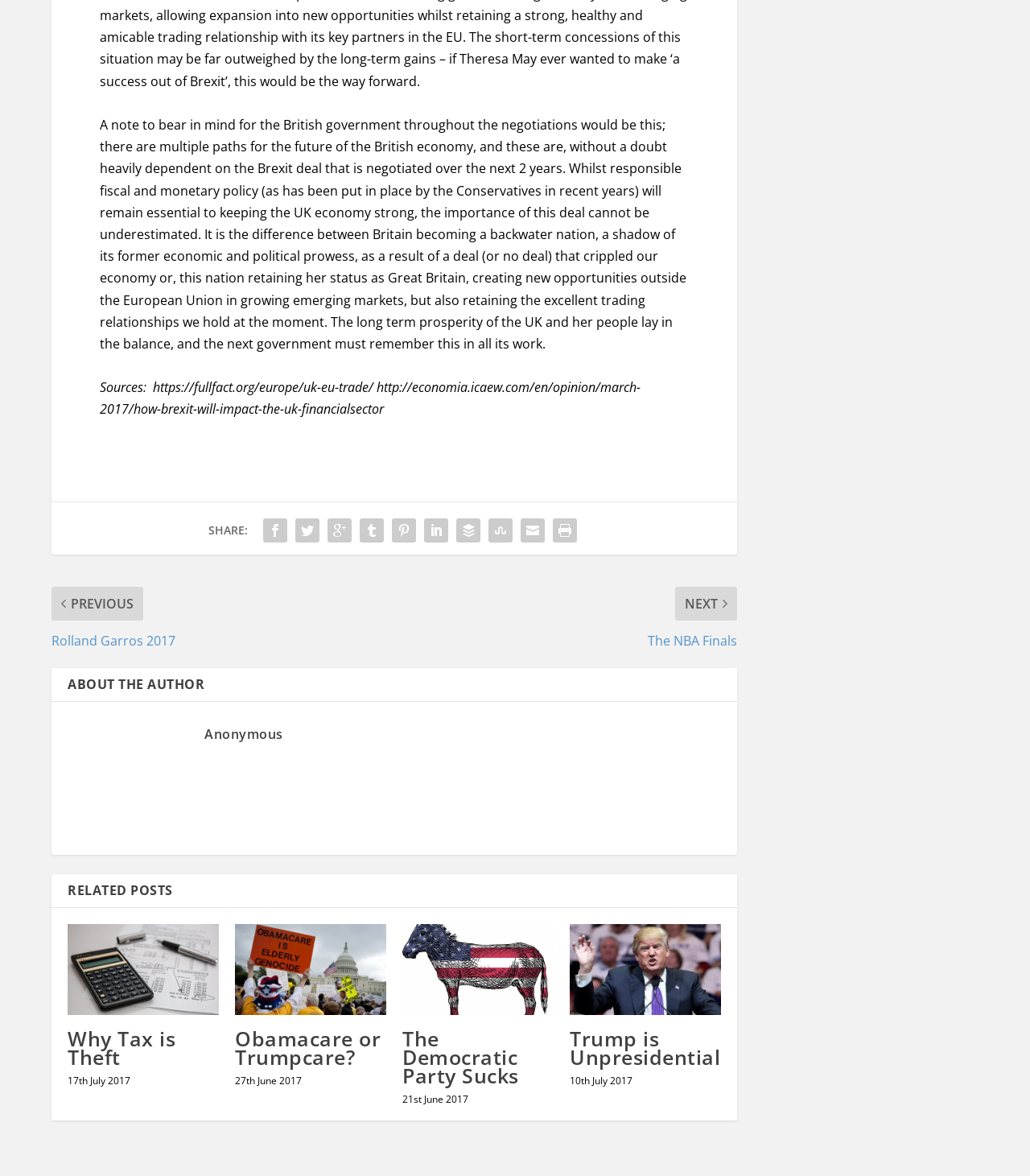Given the element description "Anonymous" in the screenshot, predict the bounding box coordinates of that UI element.

[0.198, 0.617, 0.275, 0.632]